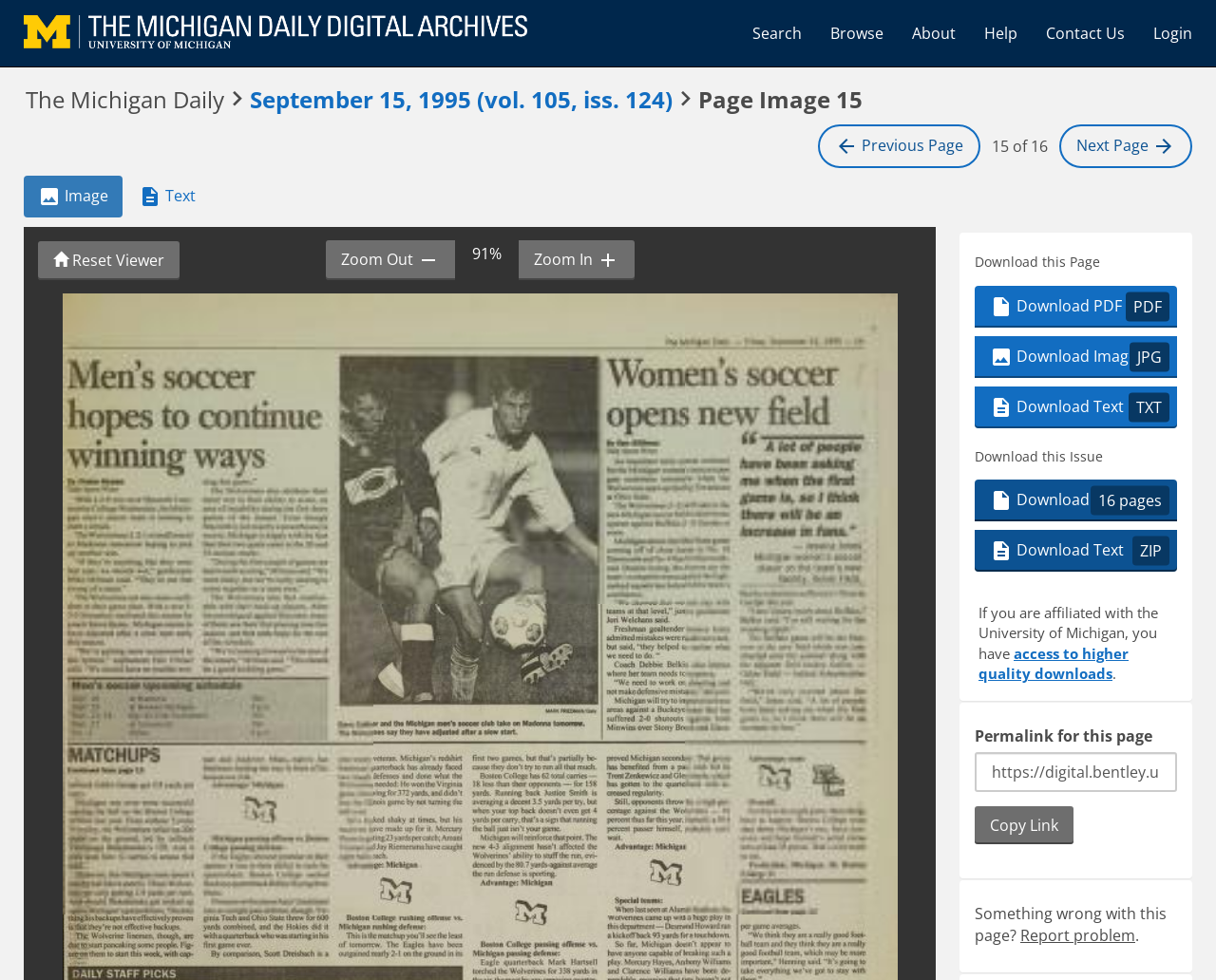Could you find the bounding box coordinates of the clickable area to complete this instruction: "Copy the permalink"?

[0.802, 0.822, 0.883, 0.862]